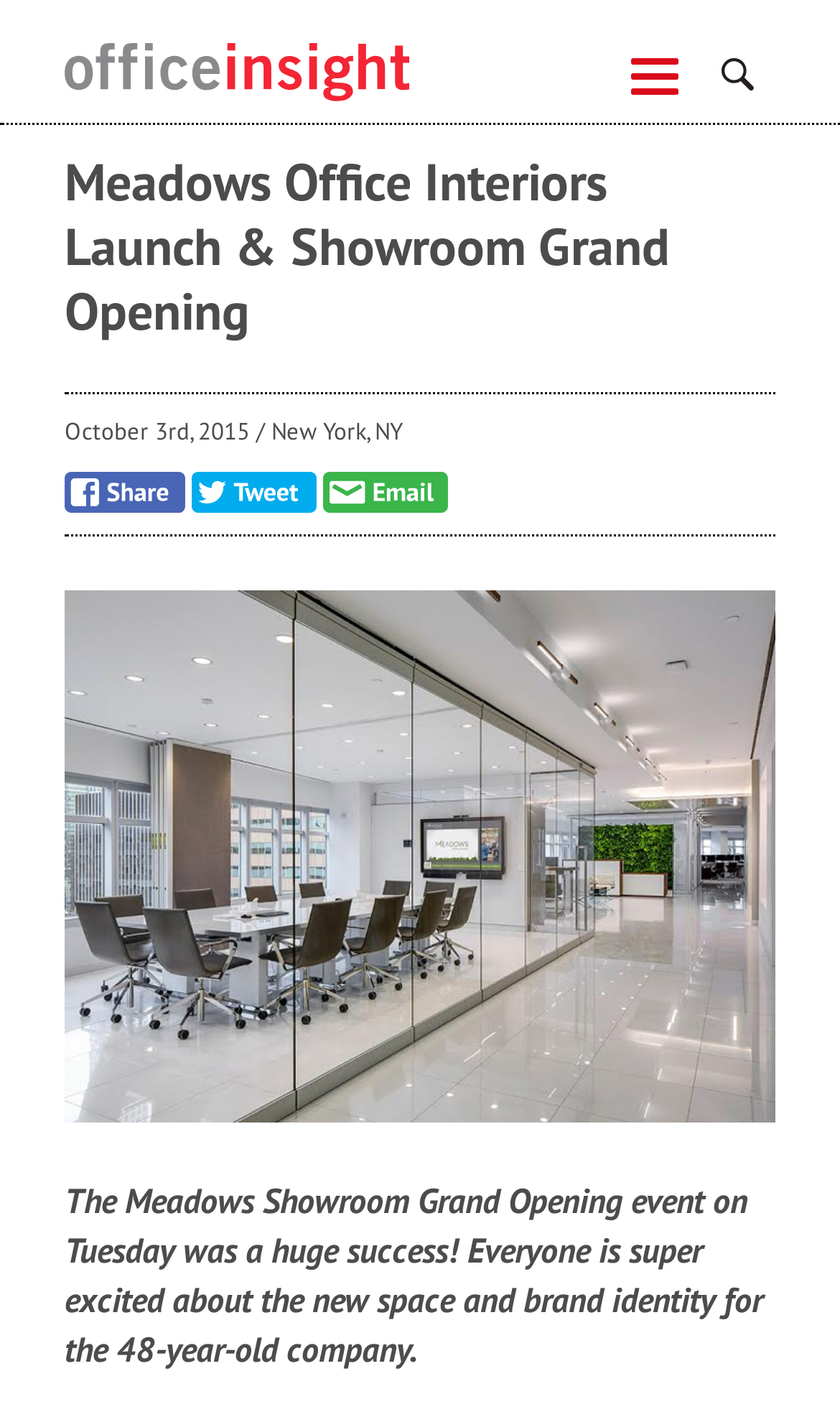What is the company's age?
Using the visual information from the image, give a one-word or short-phrase answer.

48-year-old